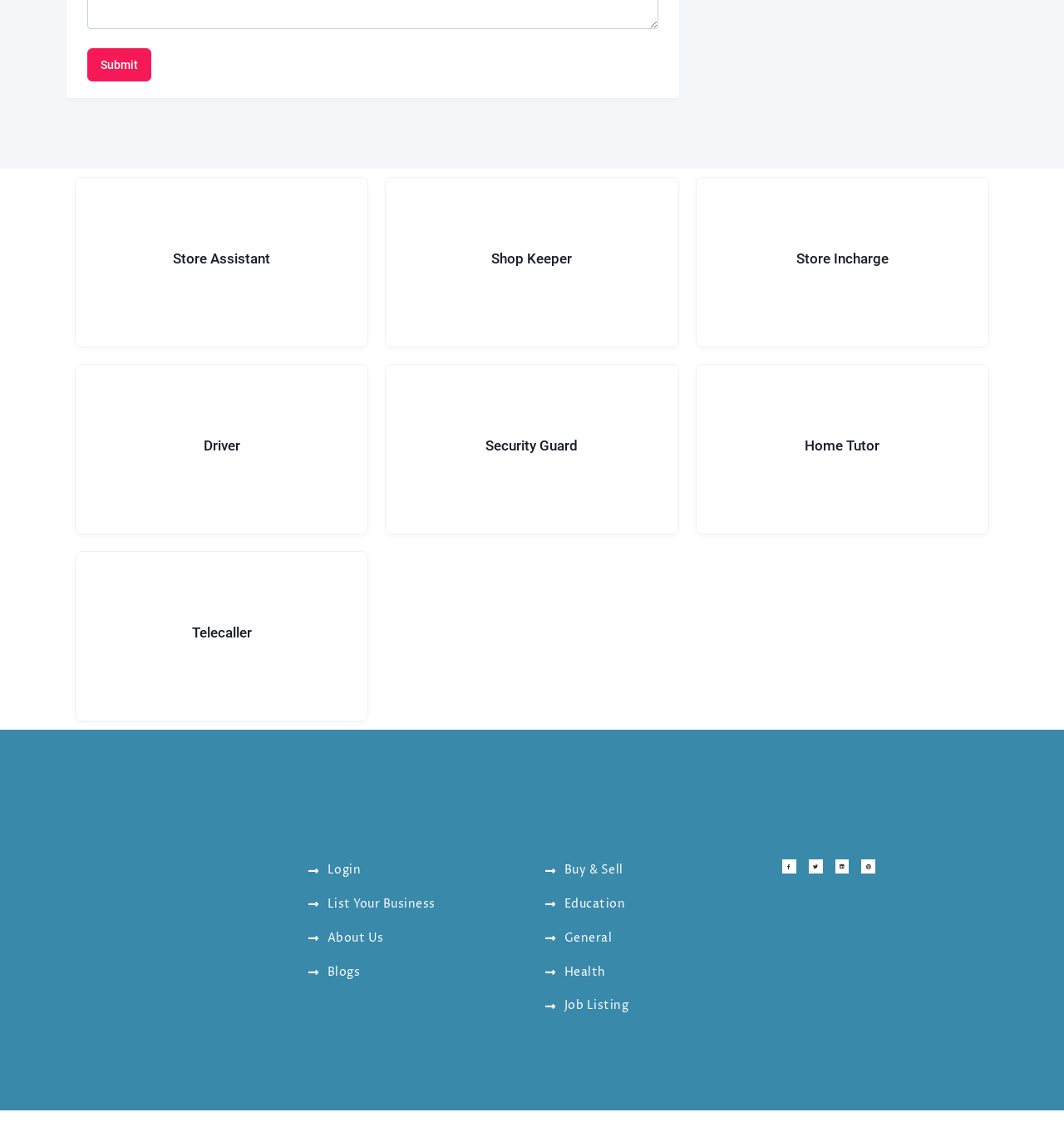Refer to the image and provide an in-depth answer to the question: 
What social media platforms are linked on the webpage?

The webpage has links to various social media platforms, including Facebook, Twitter, Linkedin, and Pinterest, which are commonly used for sharing content, networking, and promoting businesses.